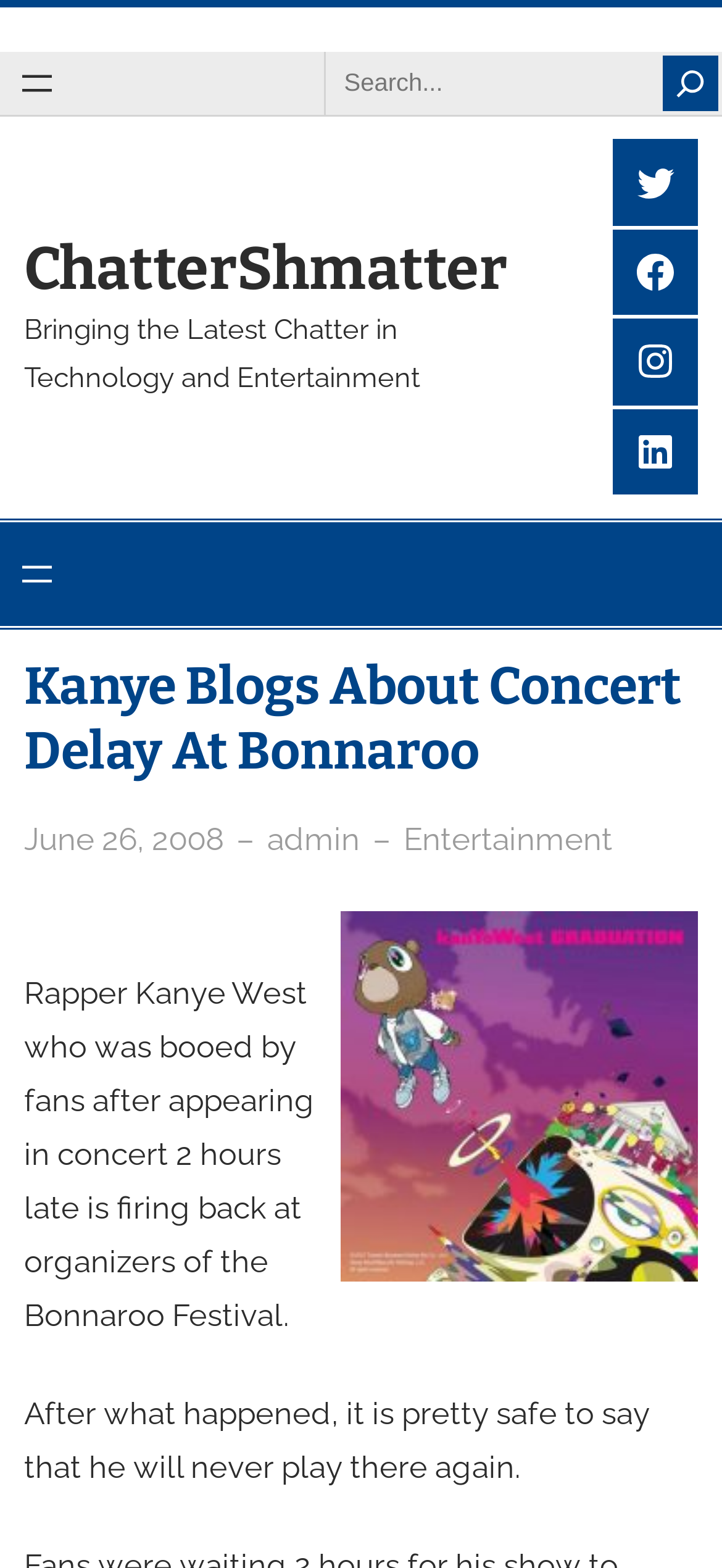Produce an extensive caption that describes everything on the webpage.

The webpage is about a news article discussing rapper Kanye West's response to being booed by fans at the Bonnaroo Festival after showing up 2 hours late to a concert. 

At the top of the page, there is a horizontal separator line. Below it, there is a button to open a menu on the left side, and a search bar on the right side, which includes a search box and a search button with a small image. 

Below the search bar, there is a link to the website's title, "ChatterShmatter", and a tagline that reads "Bringing the Latest Chatter in Technology and Entertainment". On the right side, there are links to the website's social media profiles, including Twitter, Facebook, Instagram, and LinkedIn.

Further down, there is another button to open a menu on the left side, and a heading that reads "Kanye Blogs About Concert Delay At Bonnaroo". Below the heading, there is a timestamp indicating the date of the article, "June 26, 2008", followed by the author's name, "admin". 

On the right side of the timestamp, there is a category link labeled "Entertainment". Below it, there is a large image of Kanye West, with a caption describing the incident at the Bonnaroo Festival. 

At the bottom of the page, there is a paragraph of text summarizing the article, stating that it is unlikely Kanye West will play at the Bonnaroo Festival again after the incident.